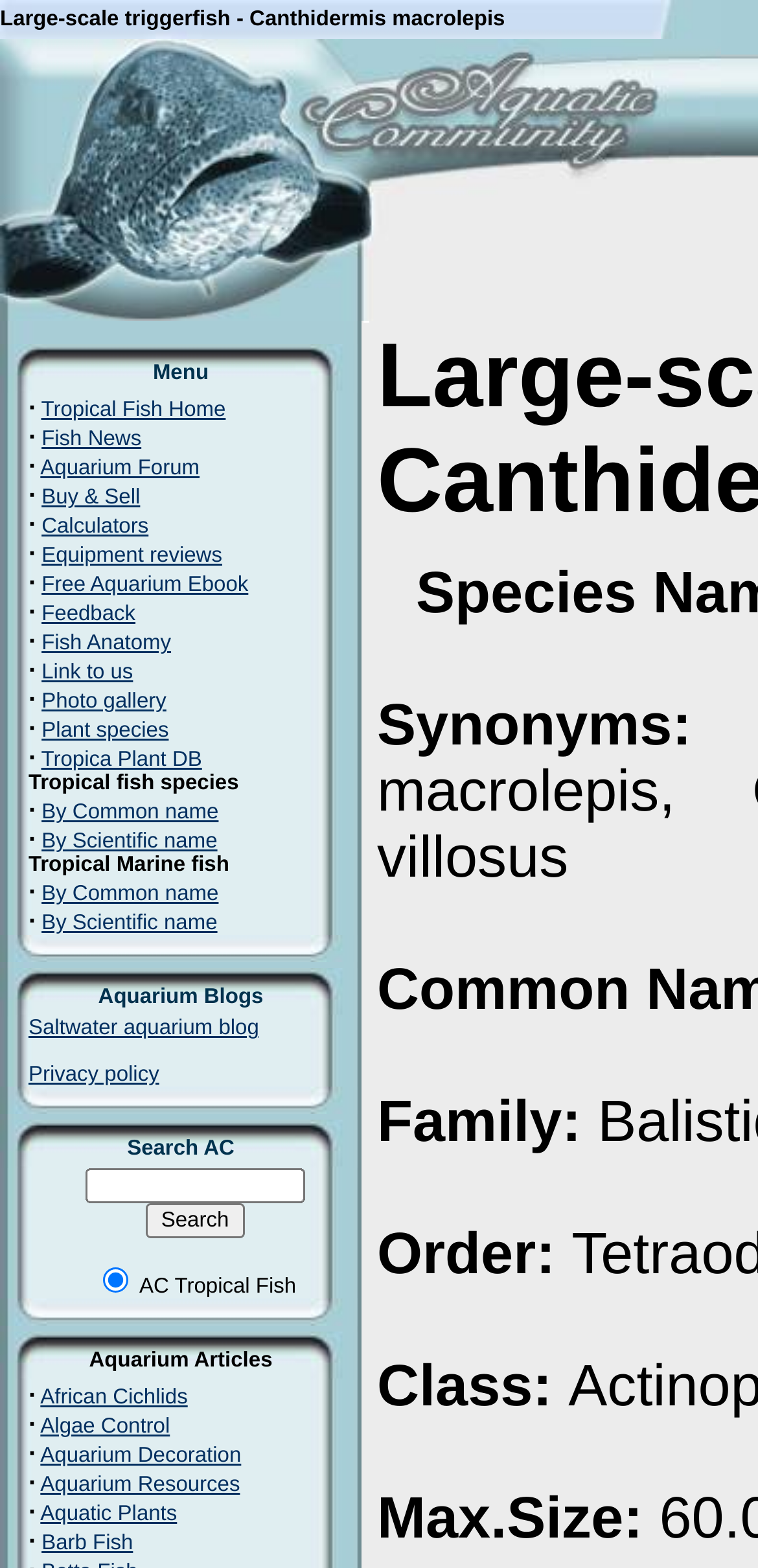Identify the bounding box coordinates of the part that should be clicked to carry out this instruction: "Read Saltwater aquarium blog".

[0.038, 0.648, 0.342, 0.663]